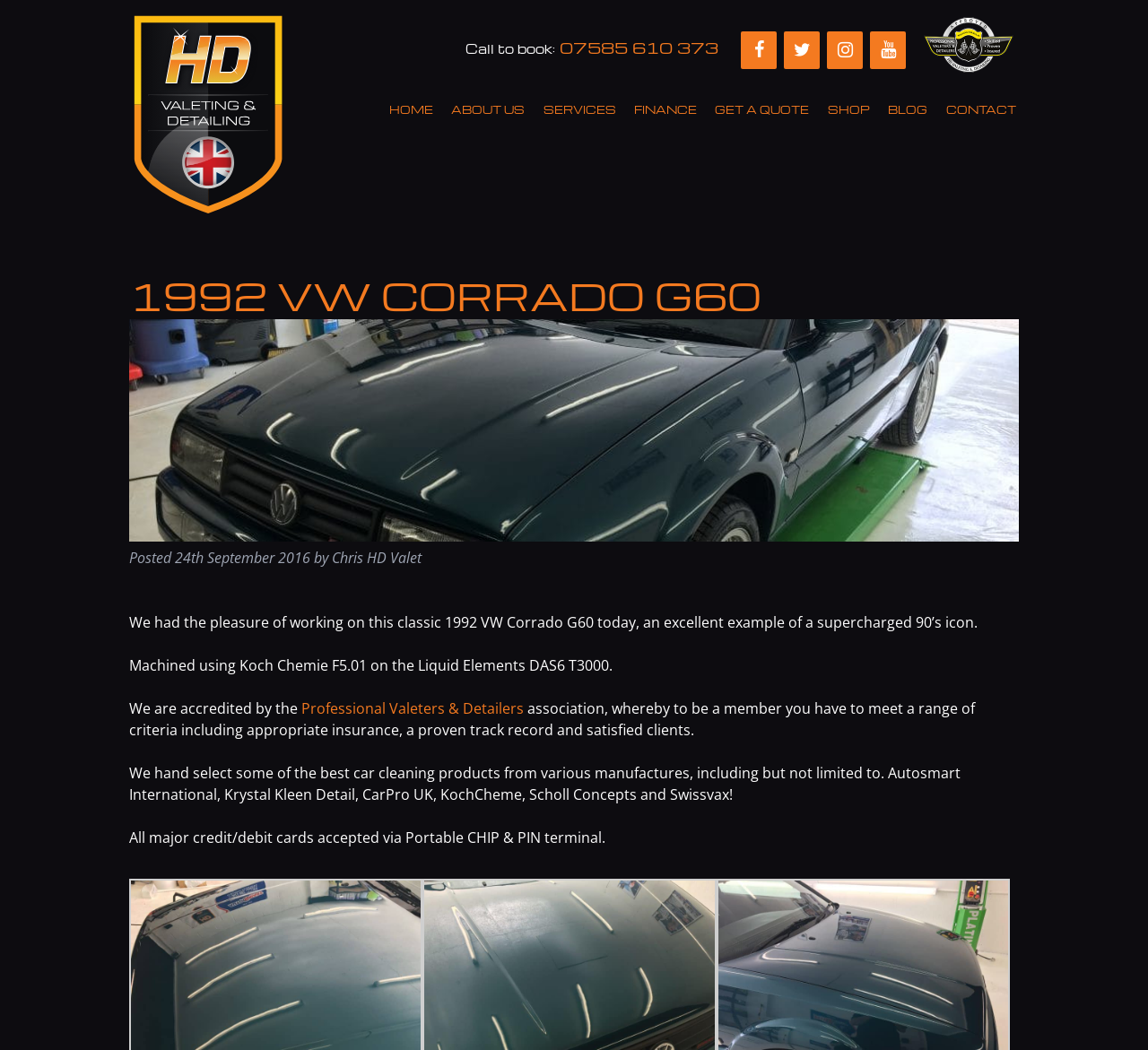Identify the bounding box coordinates of the clickable region required to complete the instruction: "Click the Professional Valeters & Detailers link". The coordinates should be given as four float numbers within the range of 0 and 1, i.e., [left, top, right, bottom].

[0.262, 0.666, 0.456, 0.684]